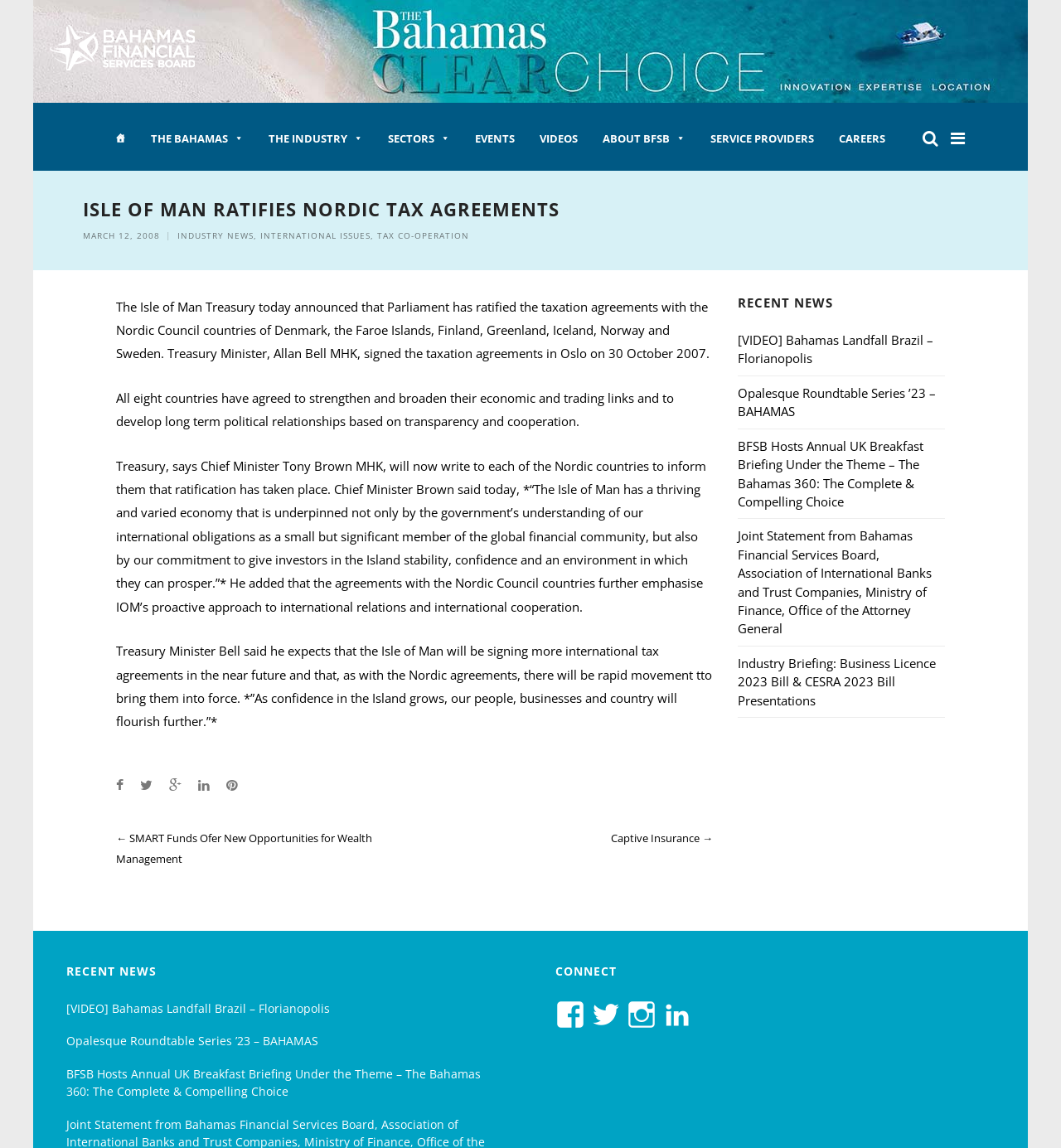Identify the bounding box of the UI component described as: "Captive Insurance →".

[0.576, 0.723, 0.672, 0.736]